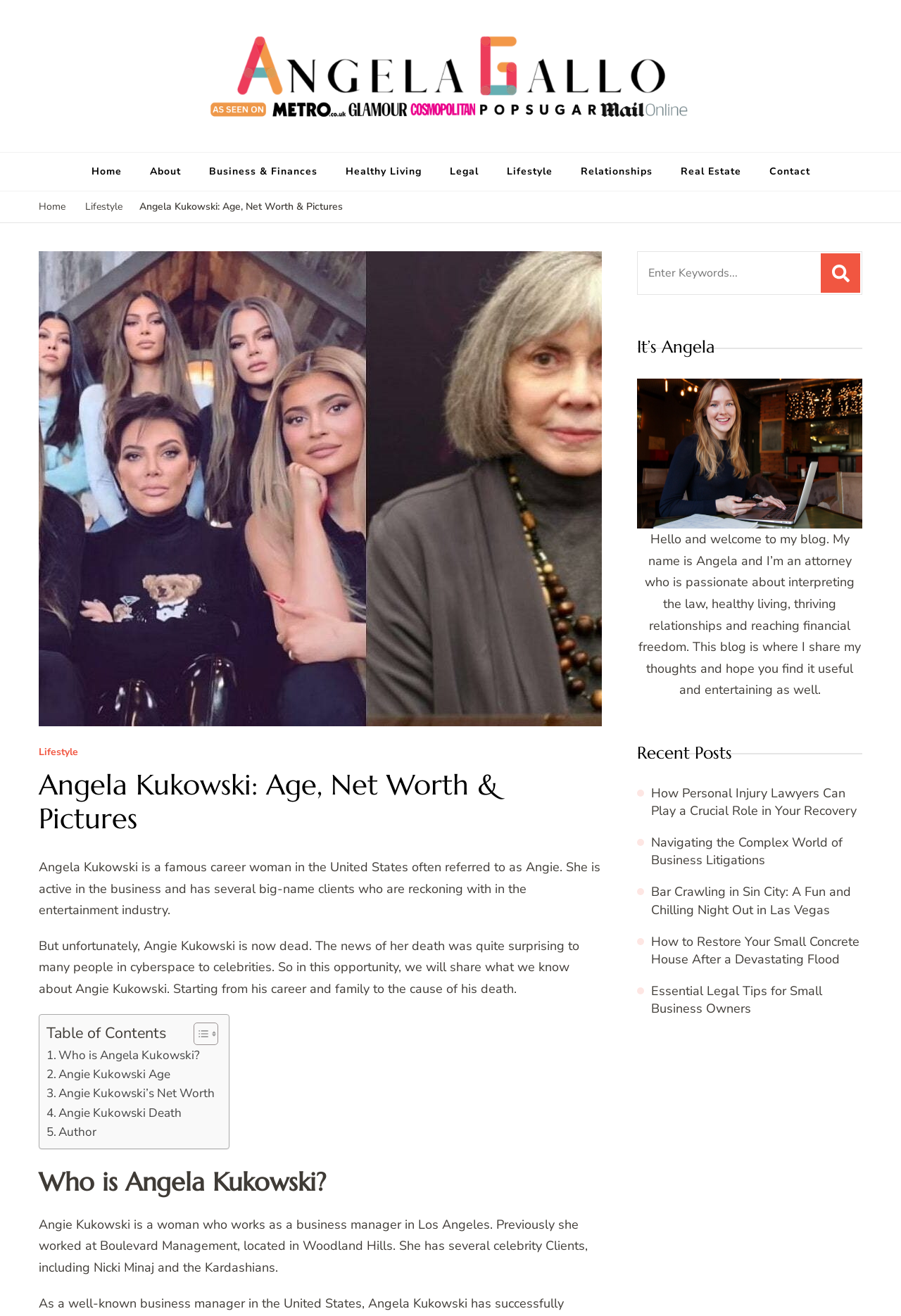Provide the bounding box coordinates of the section that needs to be clicked to accomplish the following instruction: "Click on the 'Home' link."

[0.086, 0.116, 0.15, 0.145]